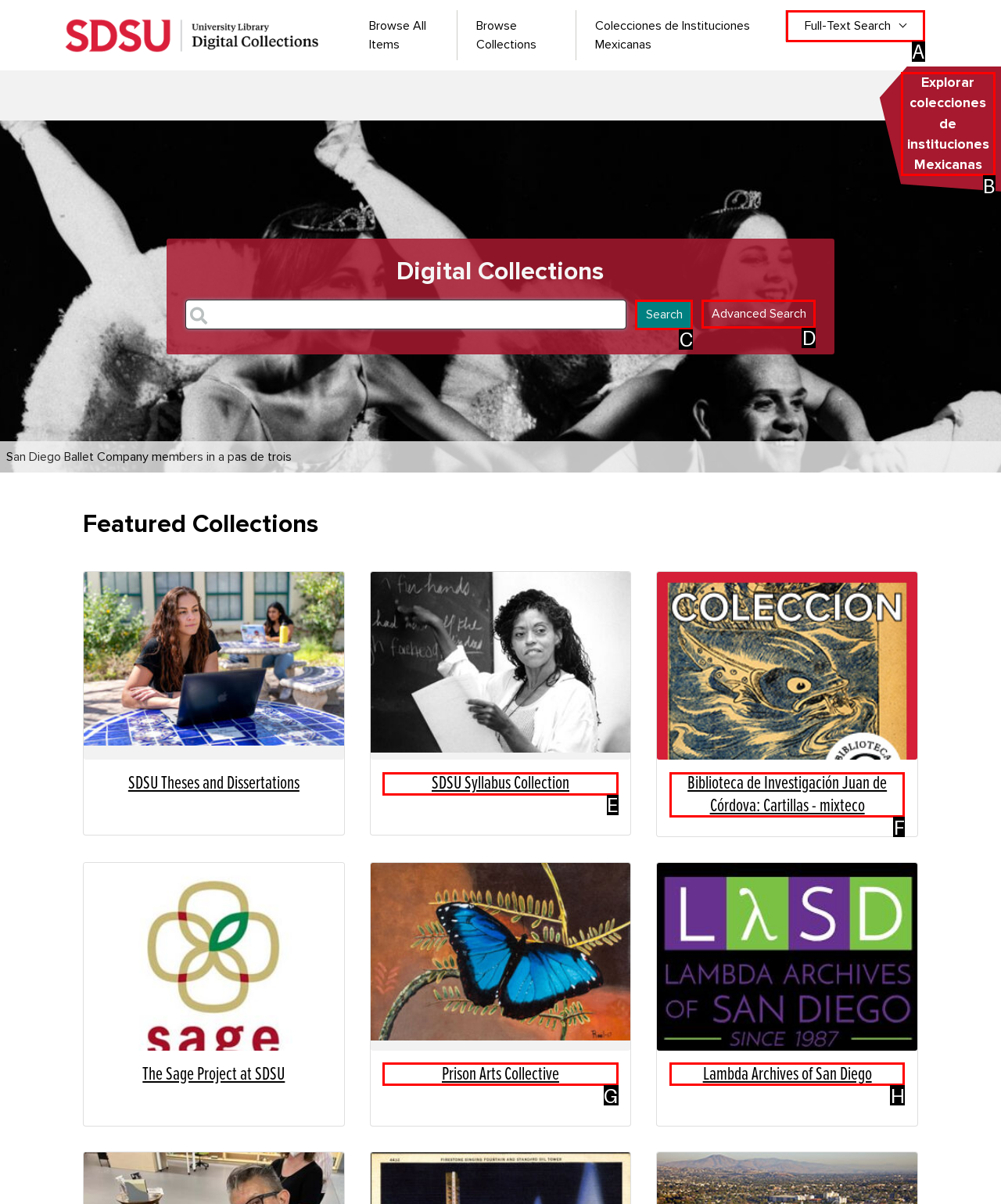Determine the HTML element to be clicked to complete the task: Explore Mexican institutions' collections. Answer by giving the letter of the selected option.

B